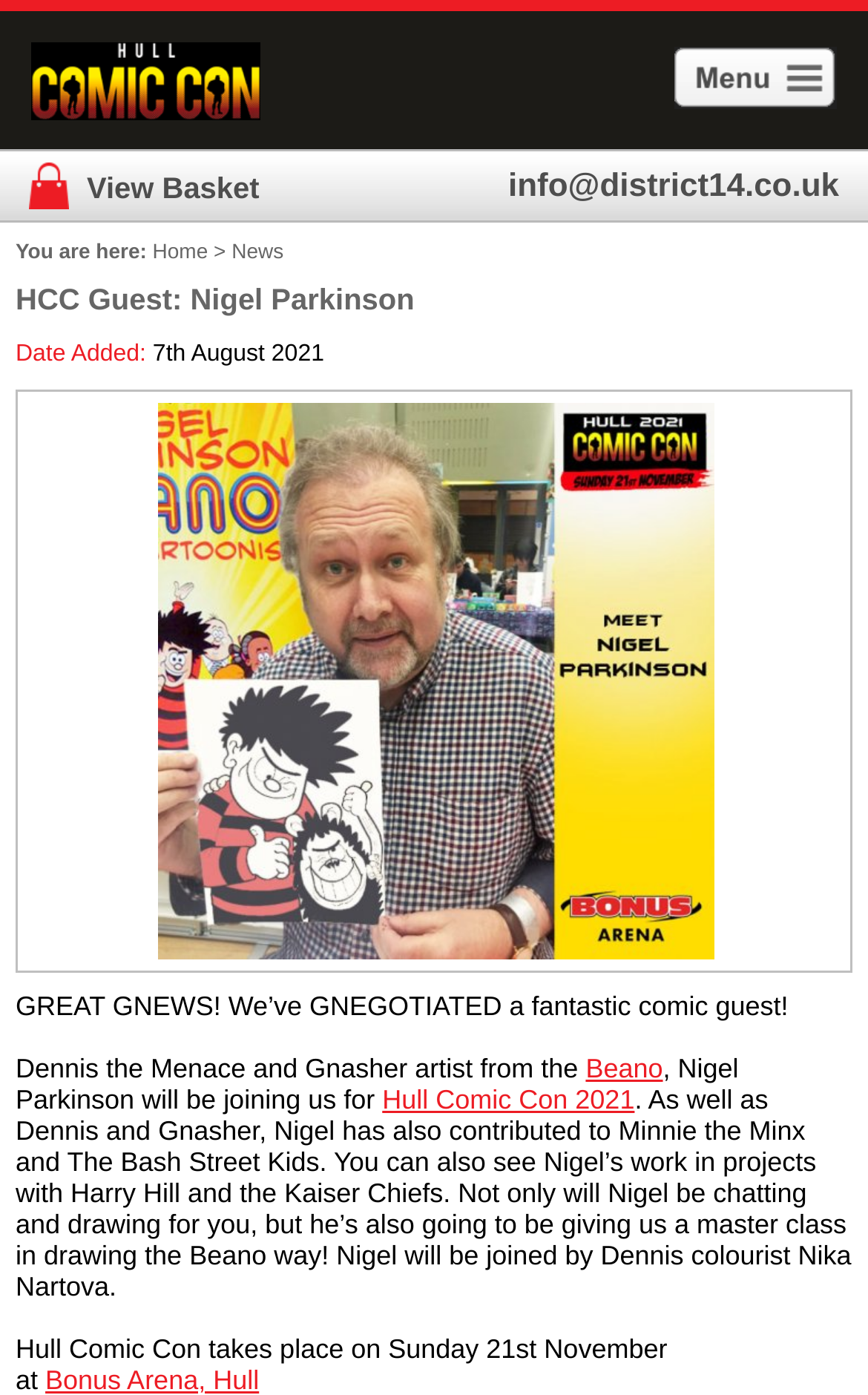Give a one-word or one-phrase response to the question:
What will Nigel Parkinson be doing at Hull Comic Con 2021?

Giving a master class in drawing